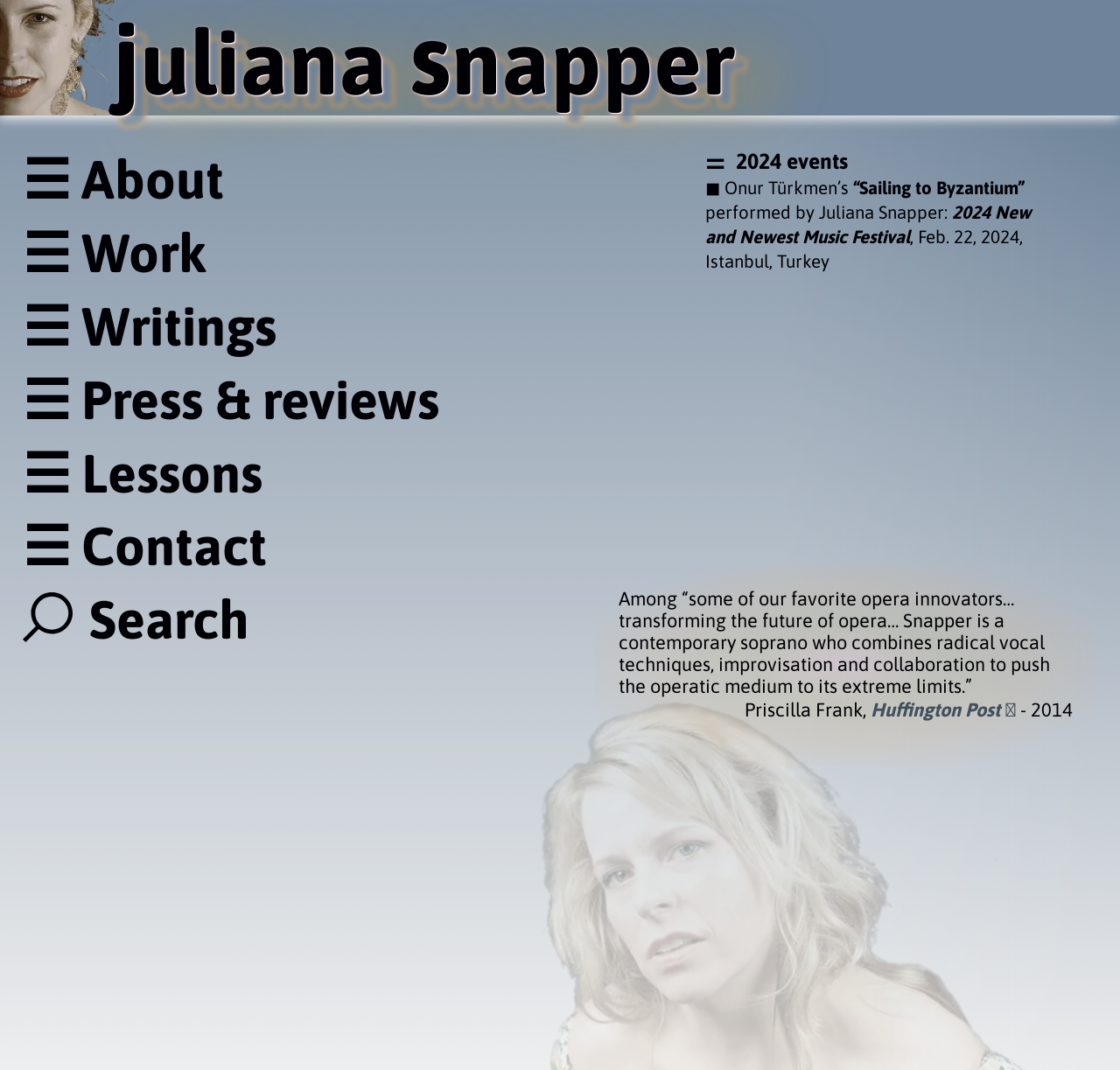Answer the question using only one word or a concise phrase: How many navigation menu items are there?

7